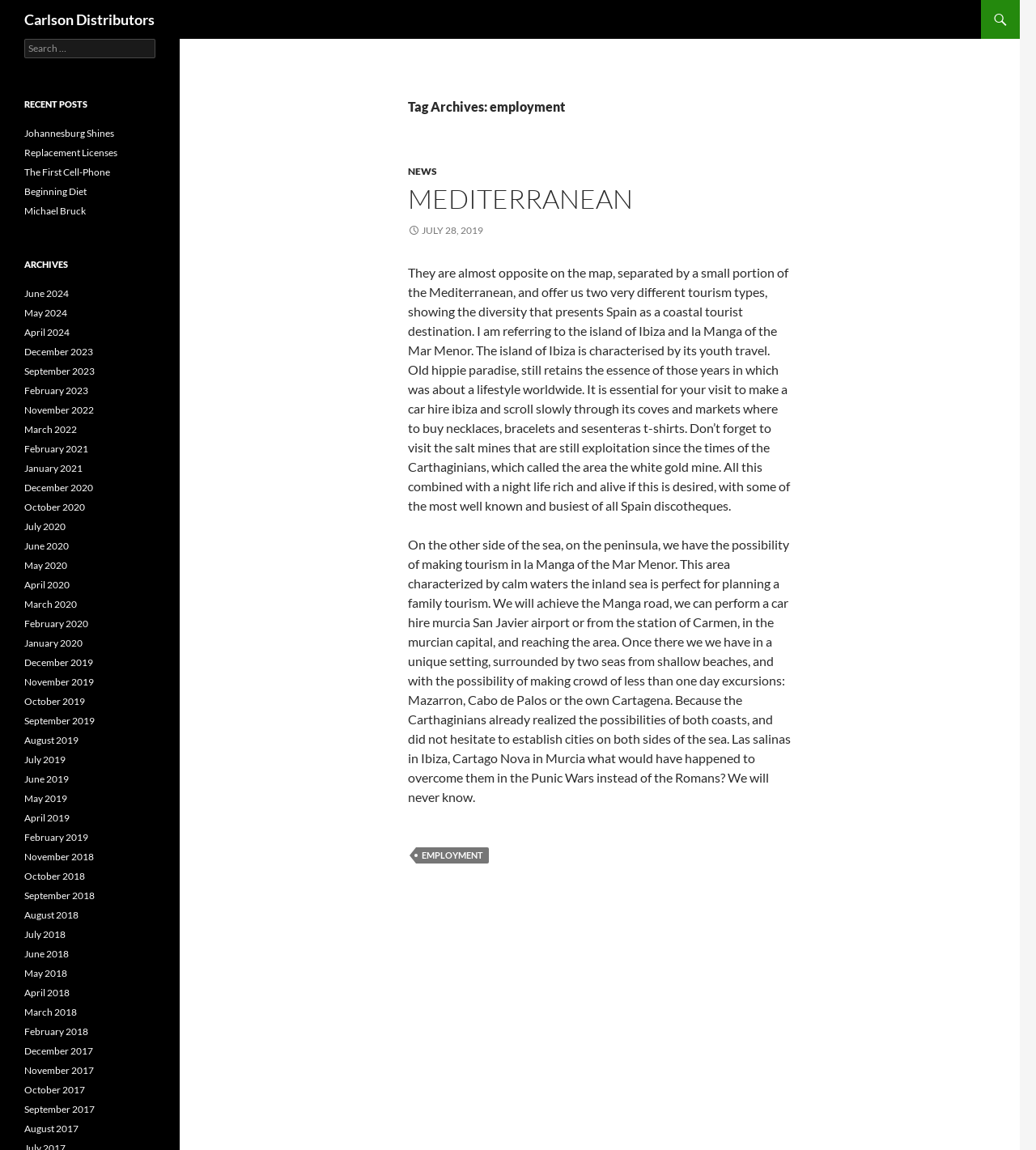Find the bounding box coordinates for the element described here: "July 28, 2019".

[0.394, 0.195, 0.466, 0.205]